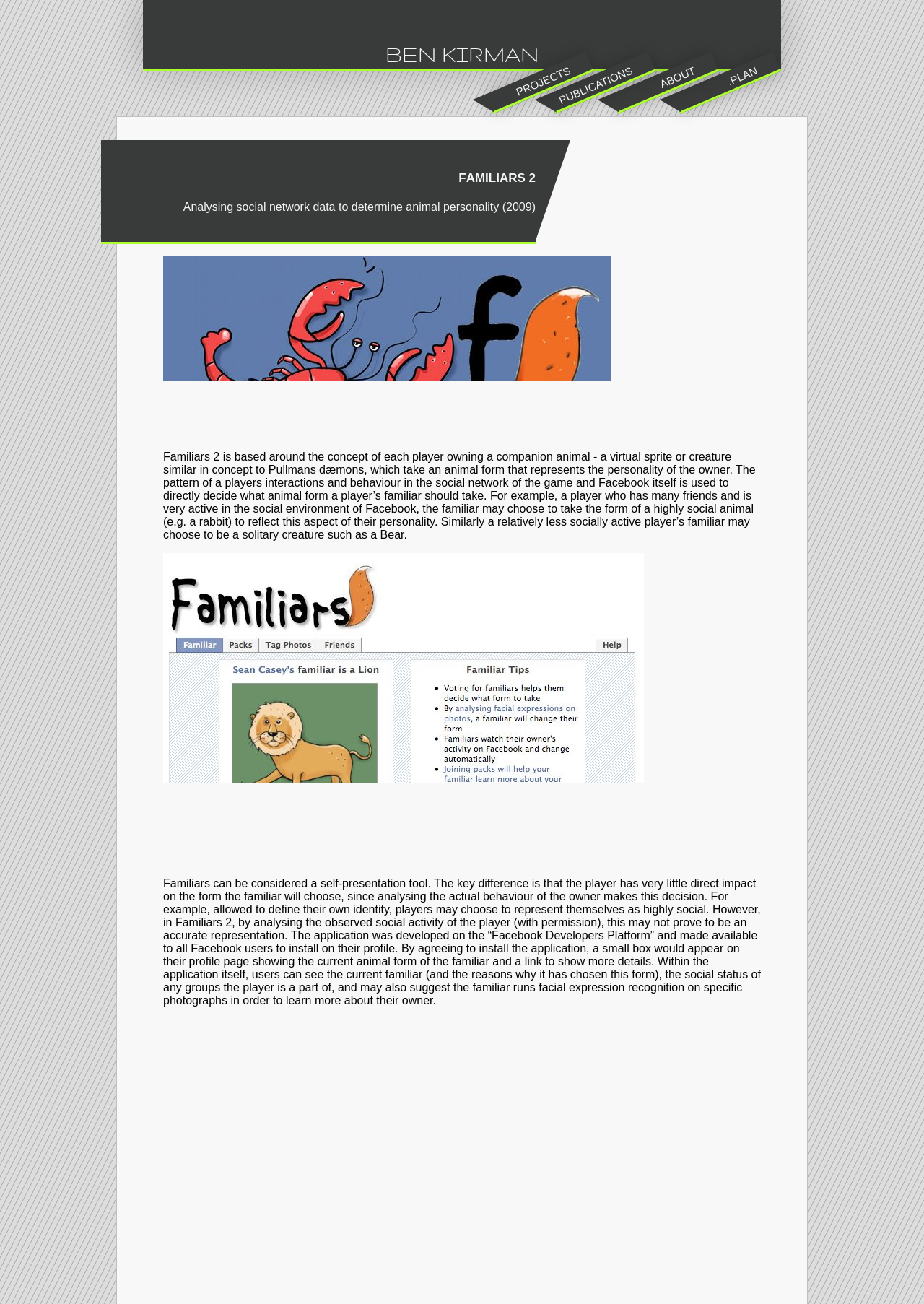Provide the bounding box coordinates of the UI element that matches the description: "Projects".

[0.528, 0.046, 0.62, 0.085]